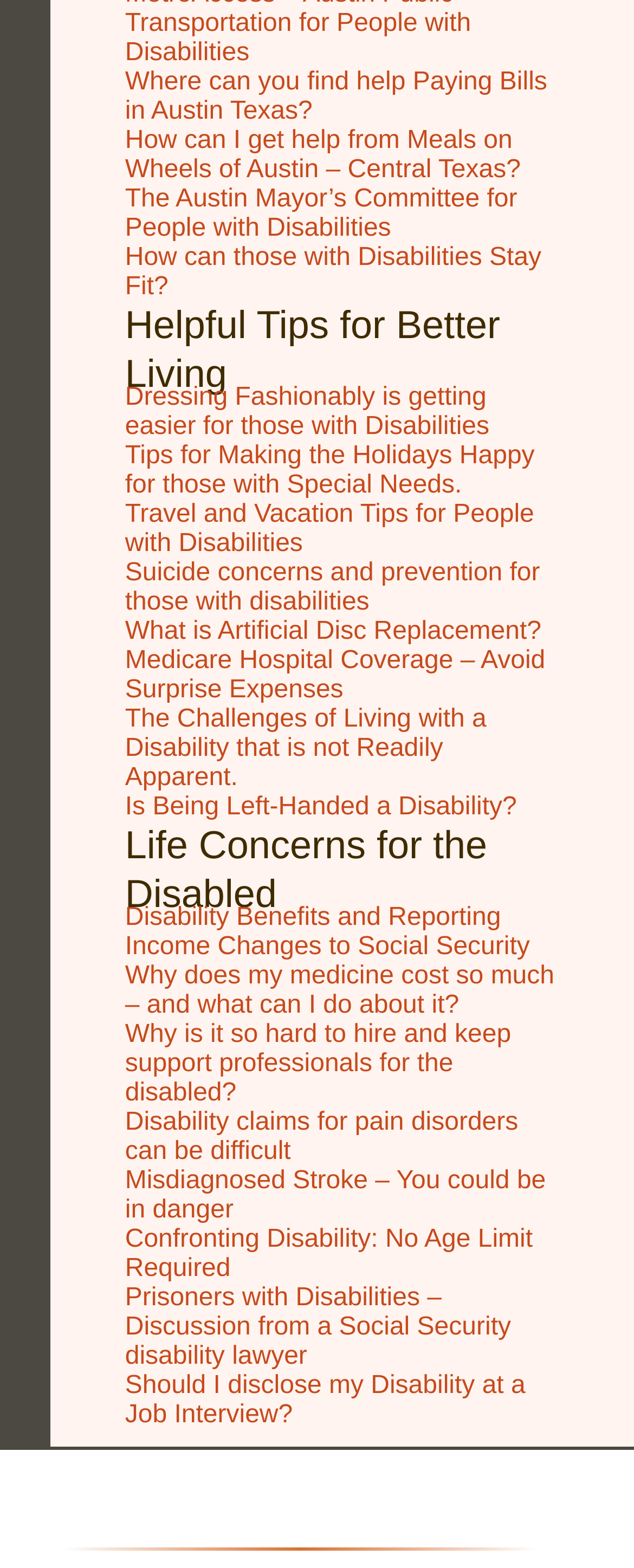What is the topic of the second heading?
Answer with a single word or phrase, using the screenshot for reference.

Life Concerns for the Disabled